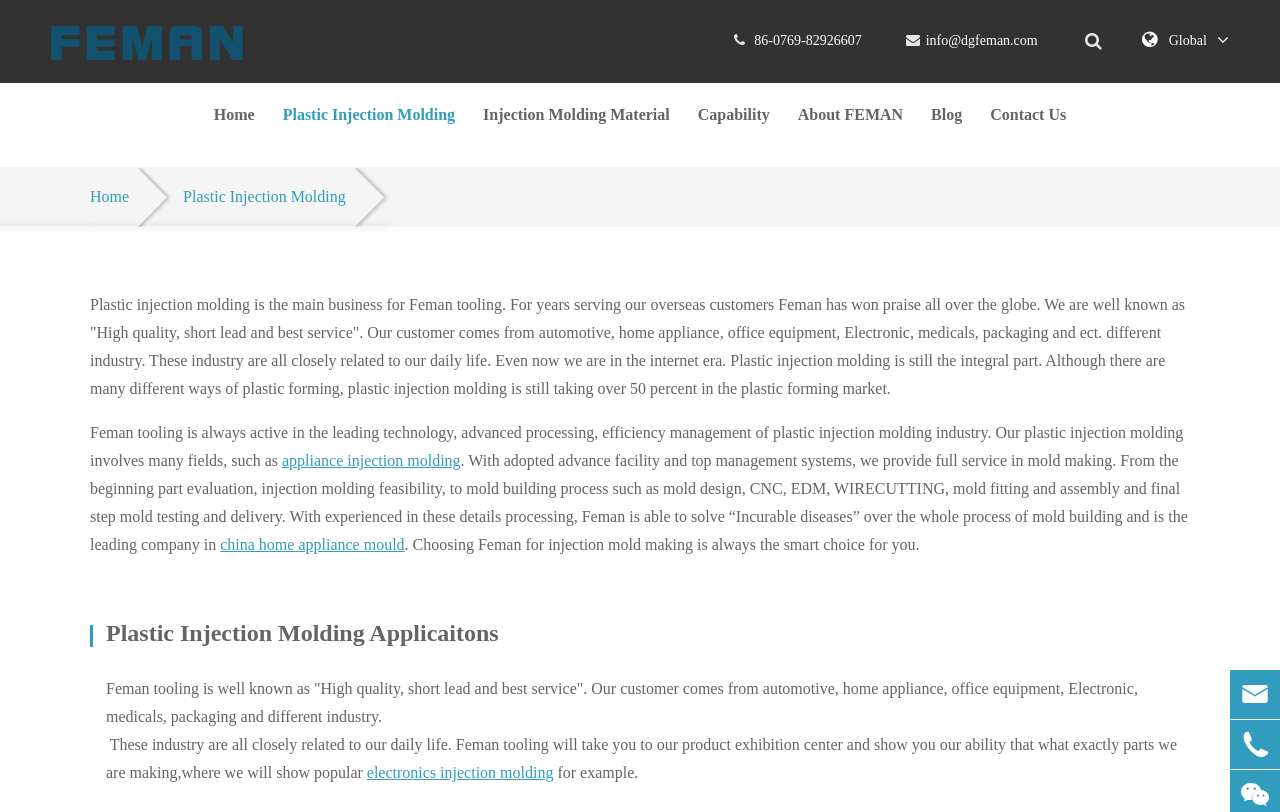Please find the bounding box coordinates of the element that you should click to achieve the following instruction: "Go to the Home page". The coordinates should be presented as four float numbers between 0 and 1: [left, top, right, bottom].

[0.167, 0.102, 0.199, 0.181]